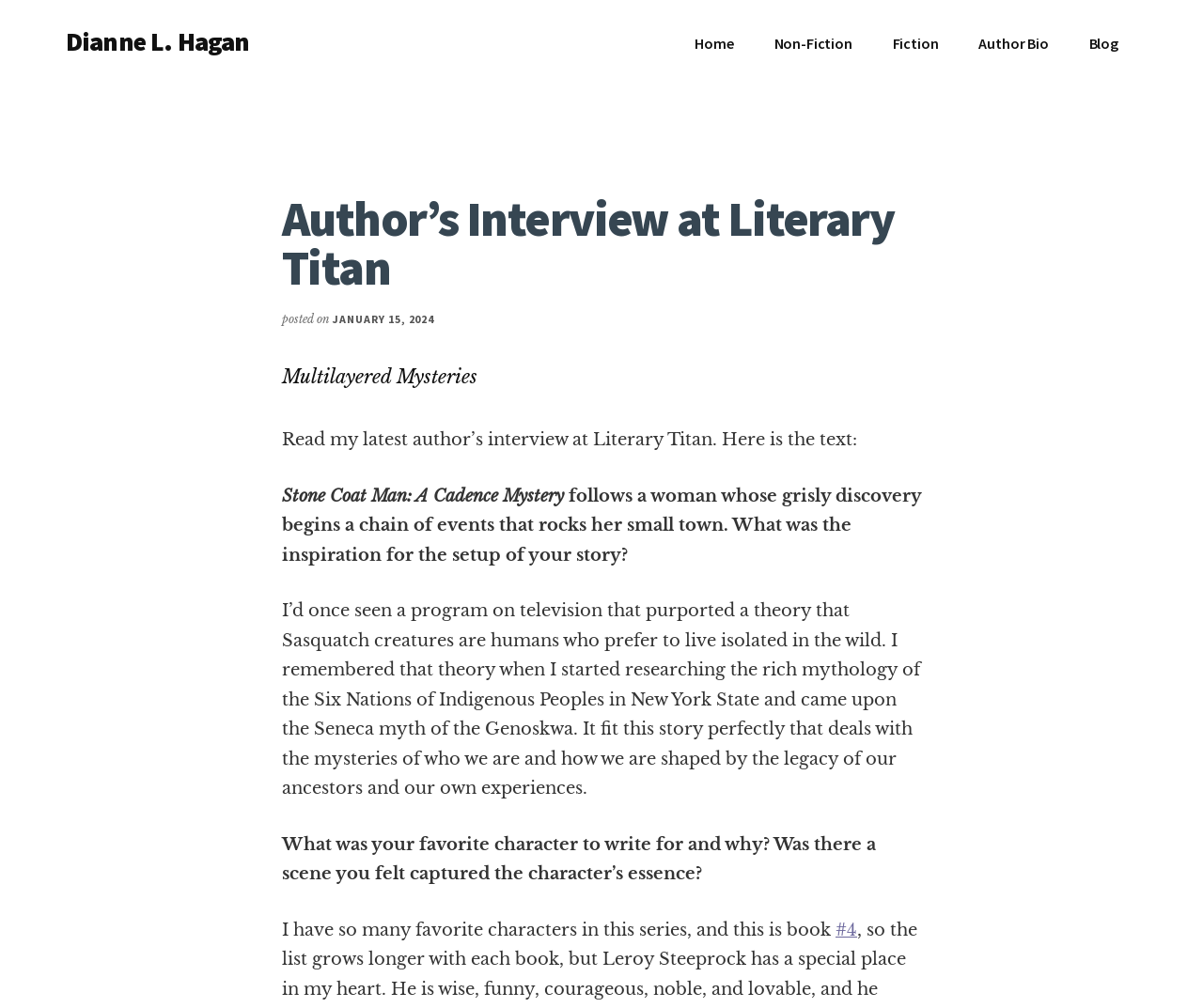Use a single word or phrase to answer this question: 
What is the date of the interview?

JANUARY 15, 2024